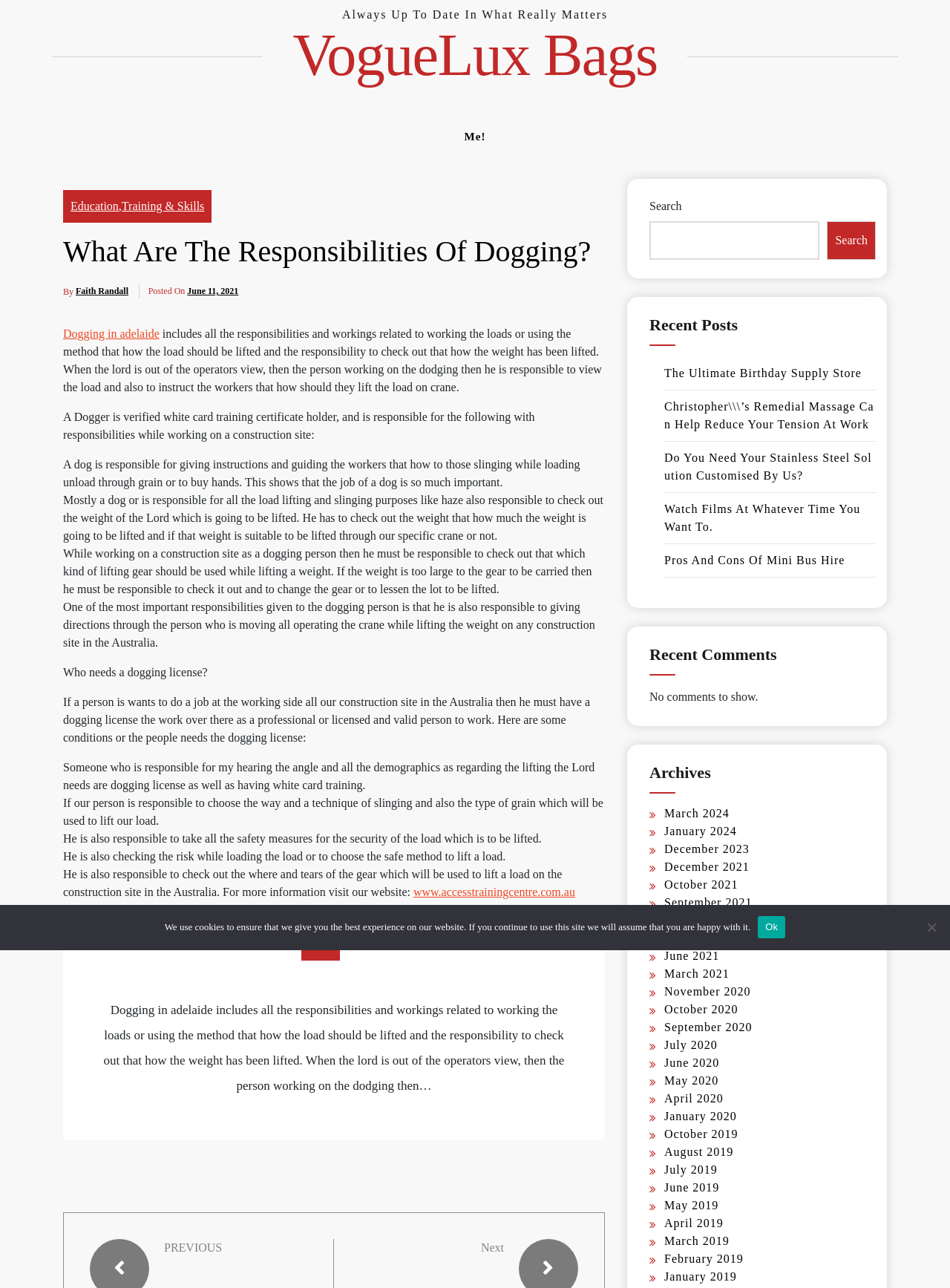Please use the details from the image to answer the following question comprehensively:
Who wrote the article?

I found the author's name 'Faith Randall' mentioned in the article, which is located below the heading 'What Are The Responsibilities Of Dogging?'.